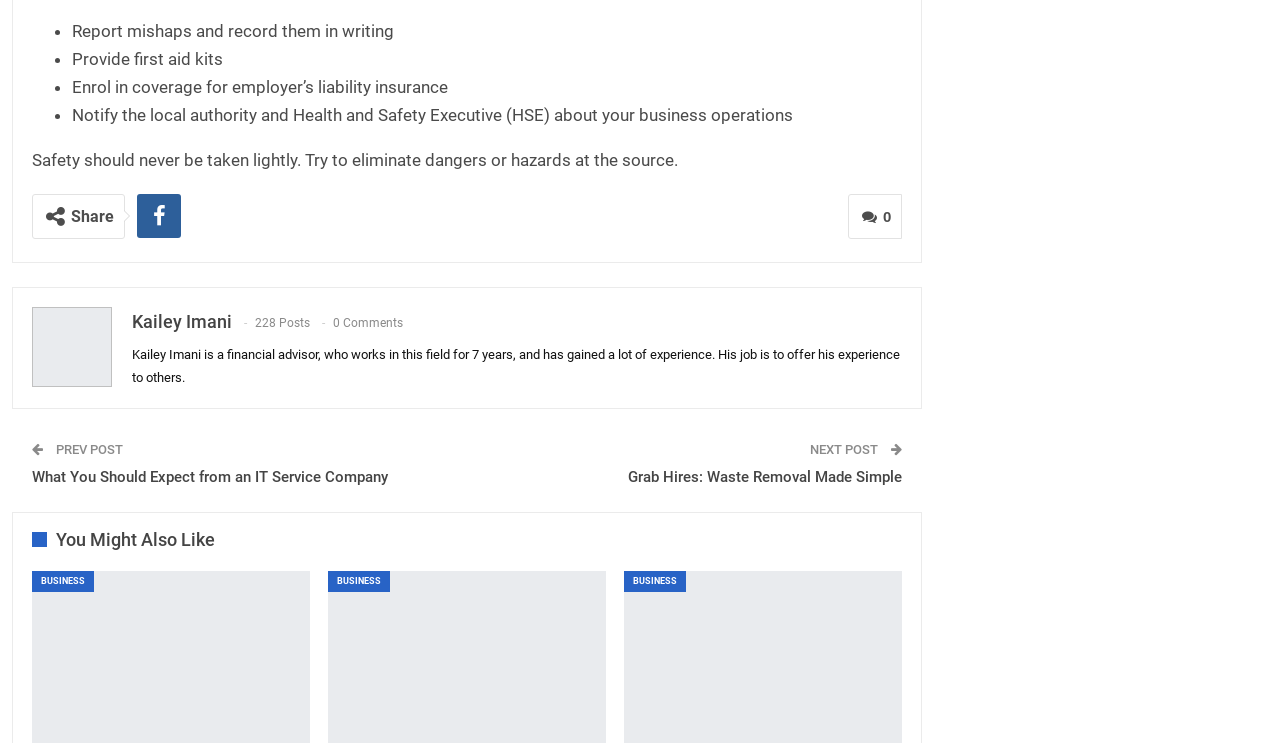Predict the bounding box of the UI element that fits this description: "You might also like".

[0.006, 0.247, 0.107, 0.27]